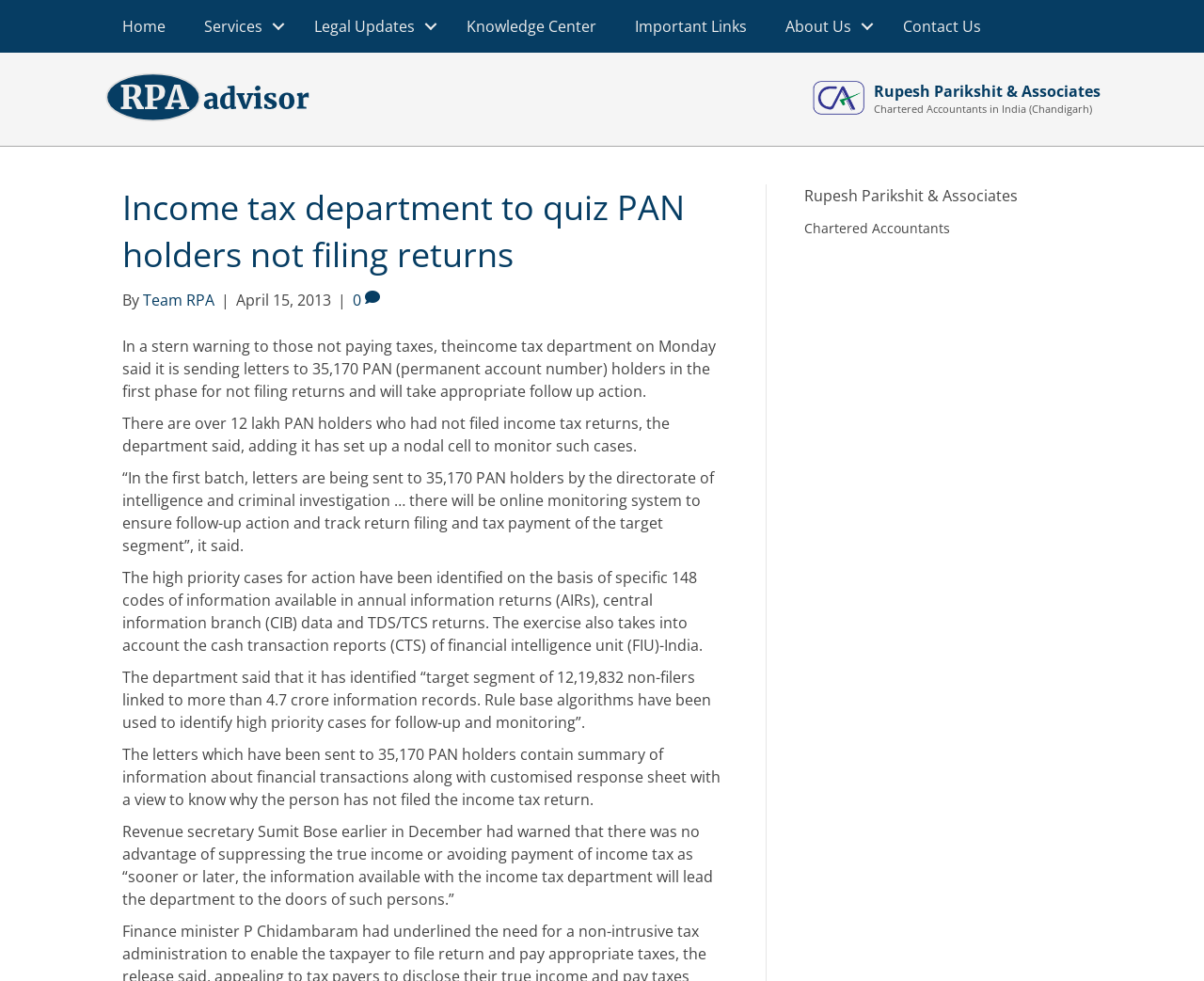Find the bounding box coordinates of the element I should click to carry out the following instruction: "Click Home".

[0.086, 0.01, 0.153, 0.044]